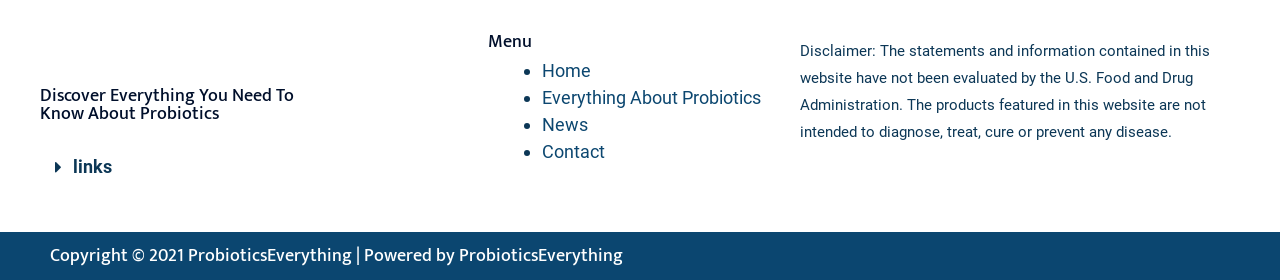What are the main sections of the website?
Based on the visual information, provide a detailed and comprehensive answer.

This answer can be obtained by looking at the navigation menu, which lists the main sections of the website as Home, Everything About Probiotics, News, and Contact.